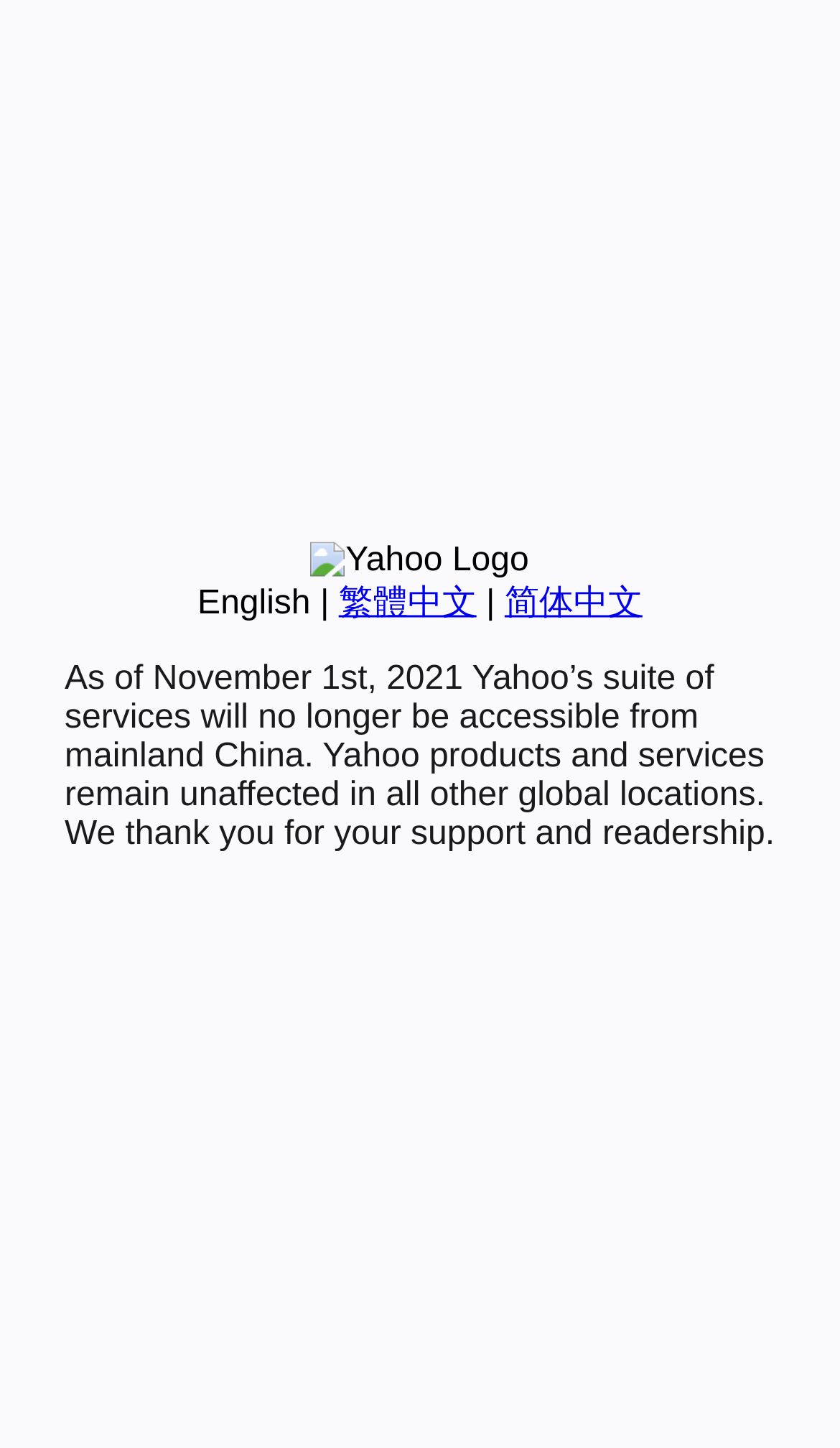Please specify the bounding box coordinates in the format (top-left x, top-left y, bottom-right x, bottom-right y), with values ranging from 0 to 1. Identify the bounding box for the UI component described as follows: English

[0.235, 0.404, 0.37, 0.429]